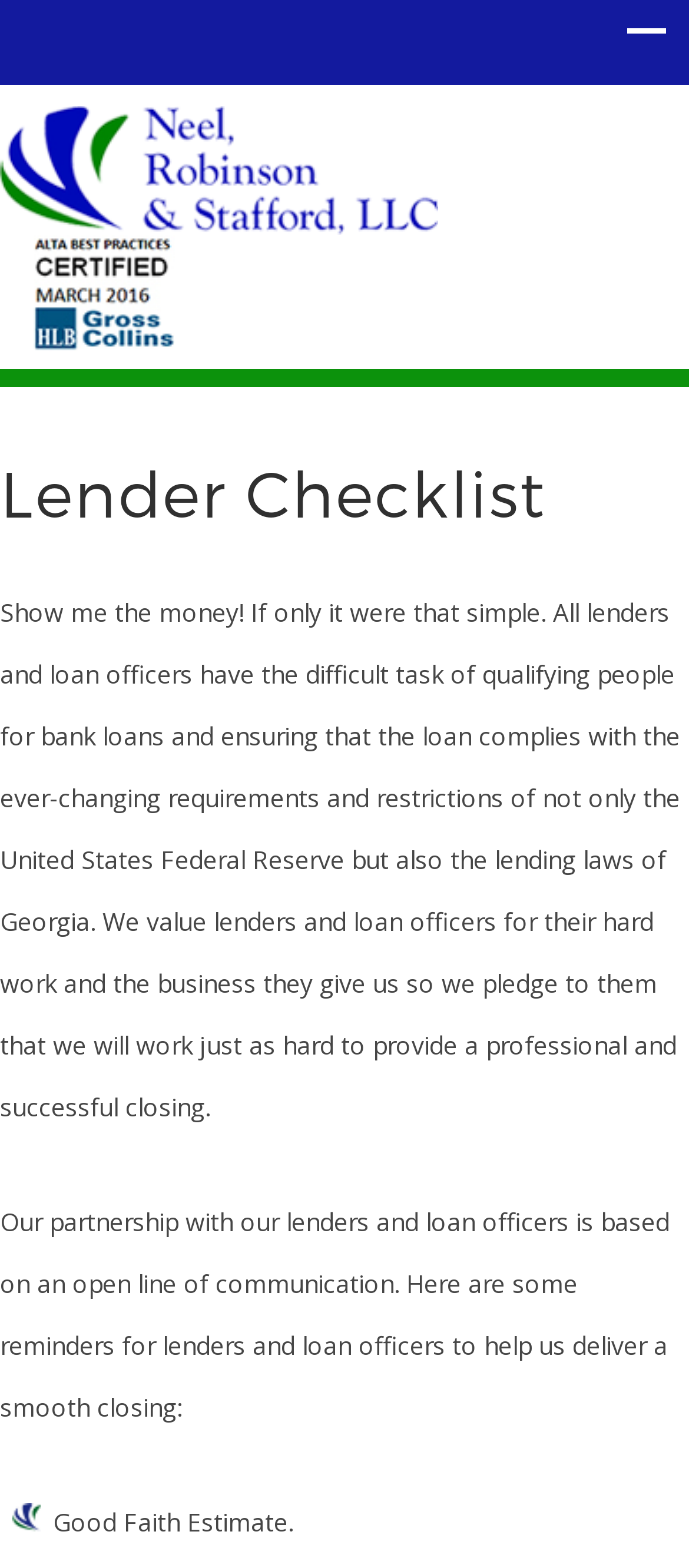From the webpage screenshot, predict the bounding box coordinates (top-left x, top-left y, bottom-right x, bottom-right y) for the UI element described here: alt="Site Logo"

[0.0, 0.096, 0.636, 0.117]